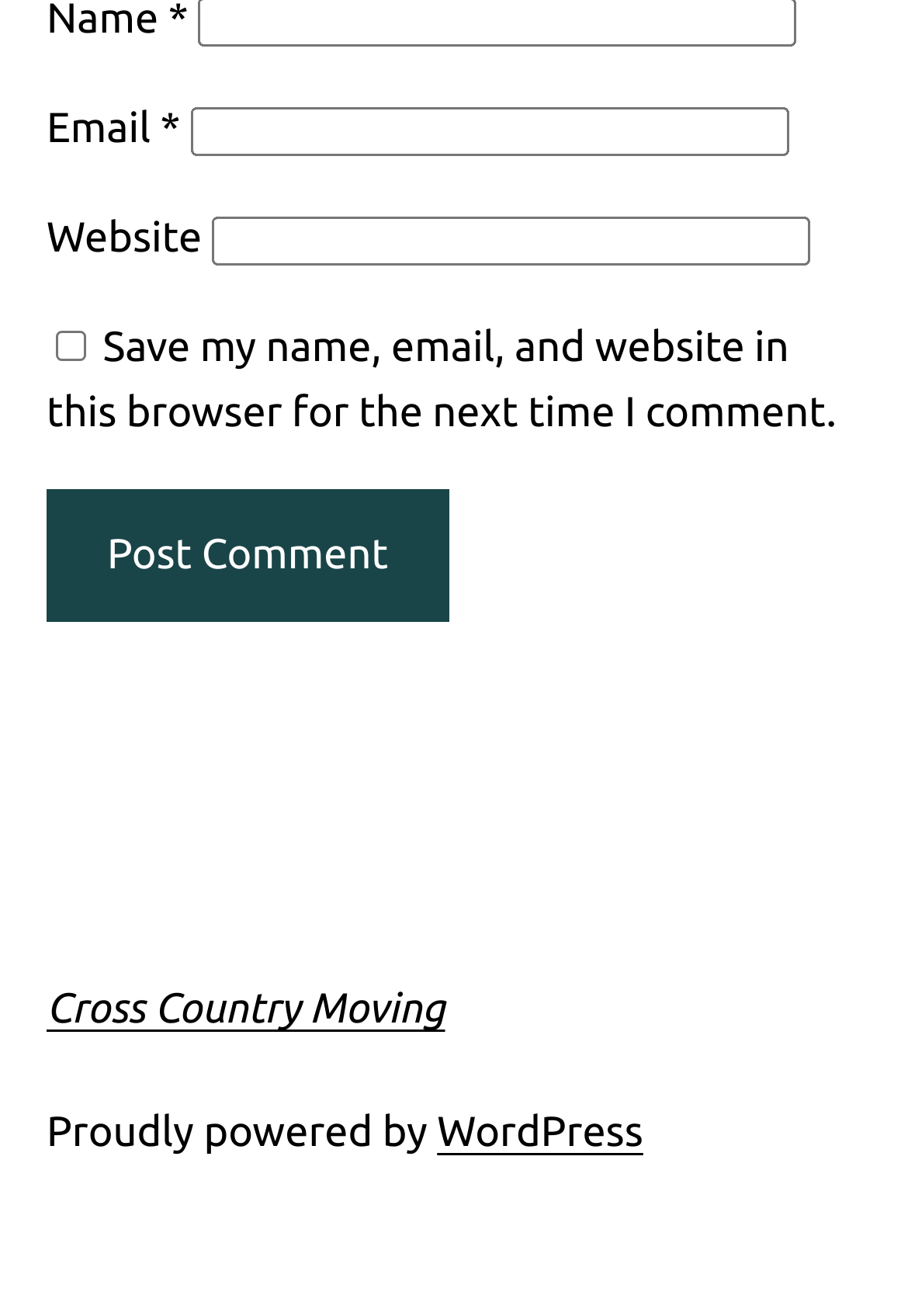Provide the bounding box coordinates for the UI element that is described by this text: "WordPress". The coordinates should be in the form of four float numbers between 0 and 1: [left, top, right, bottom].

[0.481, 0.842, 0.708, 0.877]